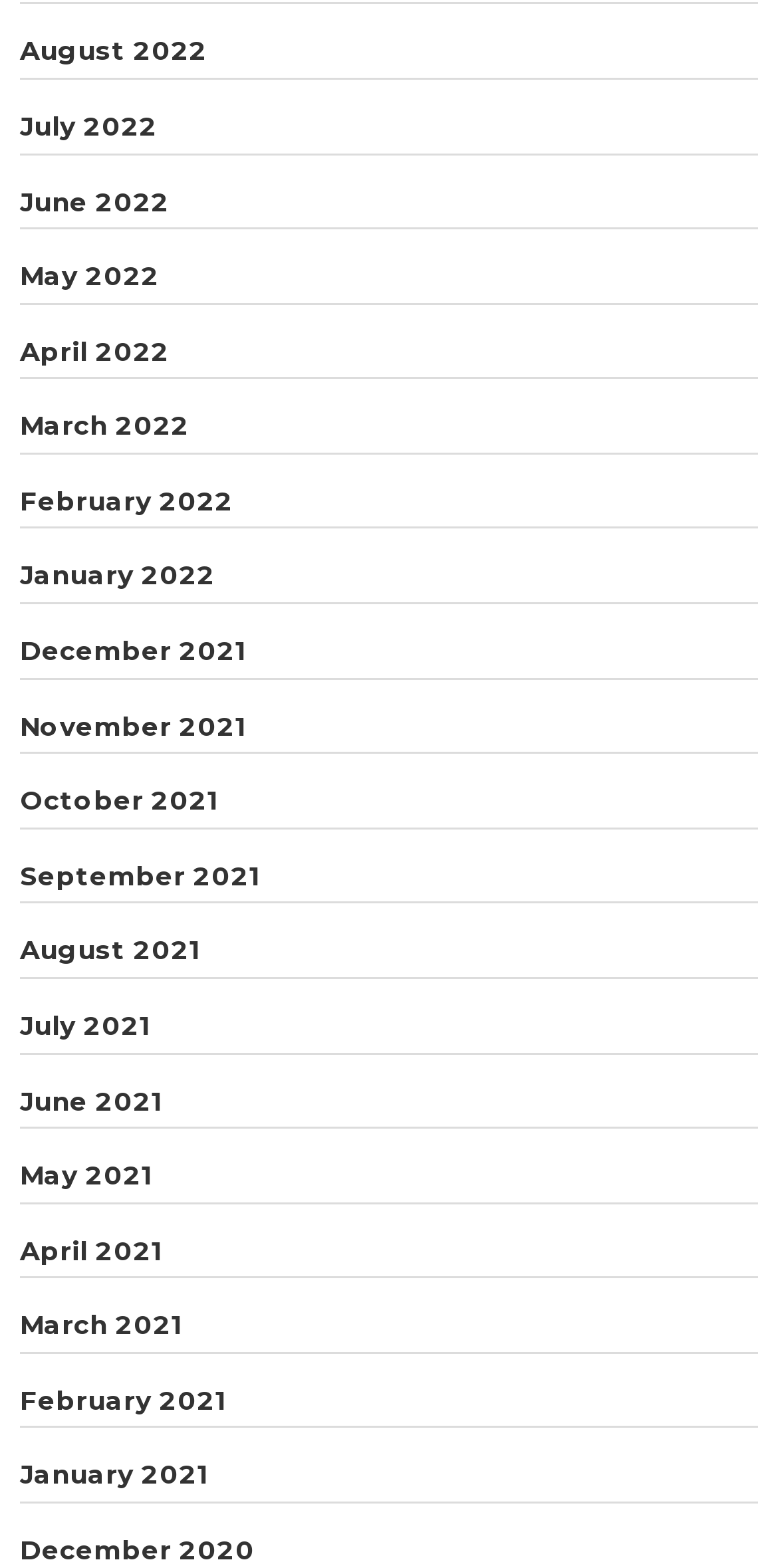Specify the bounding box coordinates of the element's area that should be clicked to execute the given instruction: "view August 2022". The coordinates should be four float numbers between 0 and 1, i.e., [left, top, right, bottom].

[0.026, 0.022, 0.267, 0.042]